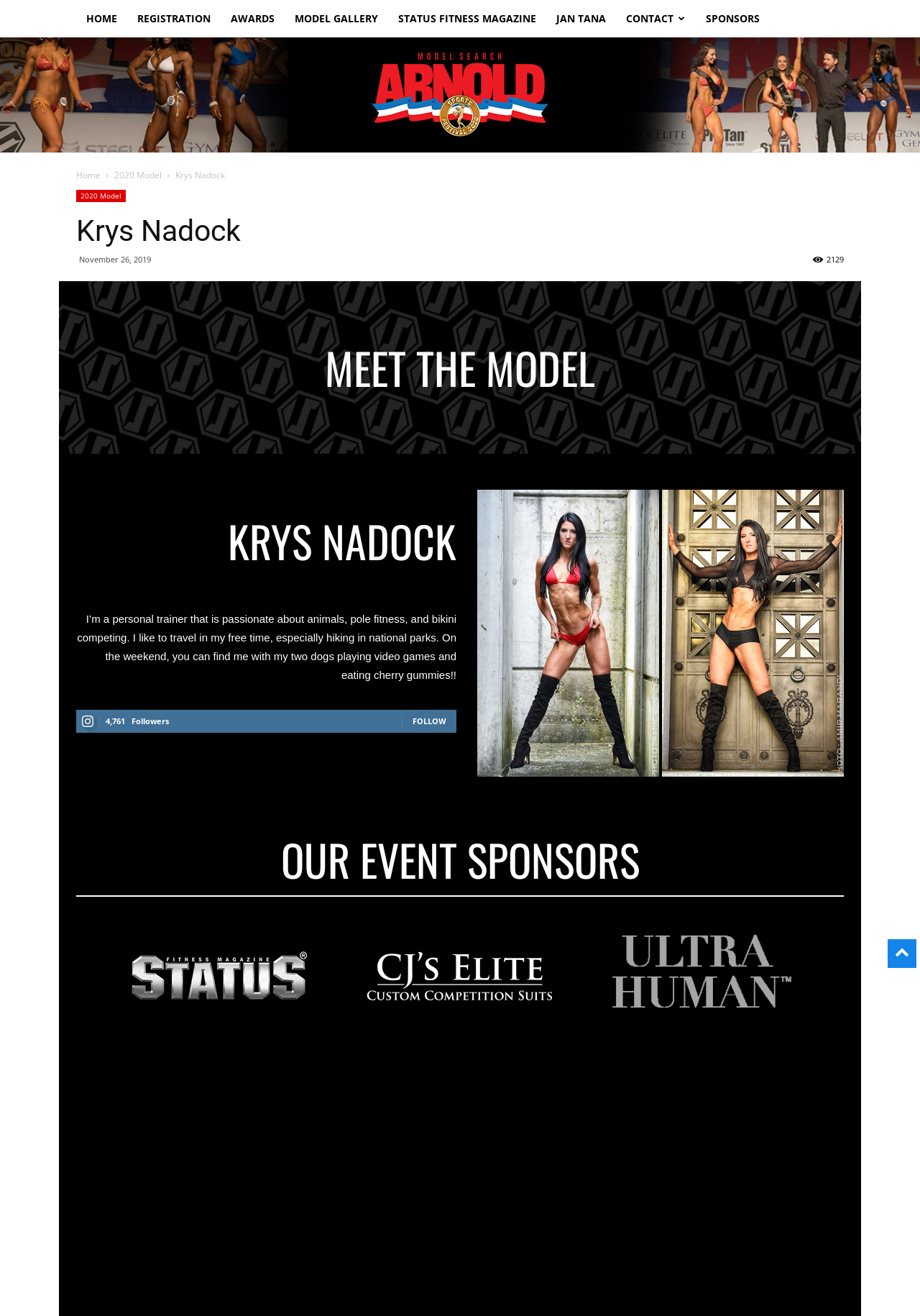Specify the bounding box coordinates of the area to click in order to execute this command: 'Click on HOME'. The coordinates should consist of four float numbers ranging from 0 to 1, and should be formatted as [left, top, right, bottom].

[0.083, 0.0, 0.138, 0.028]